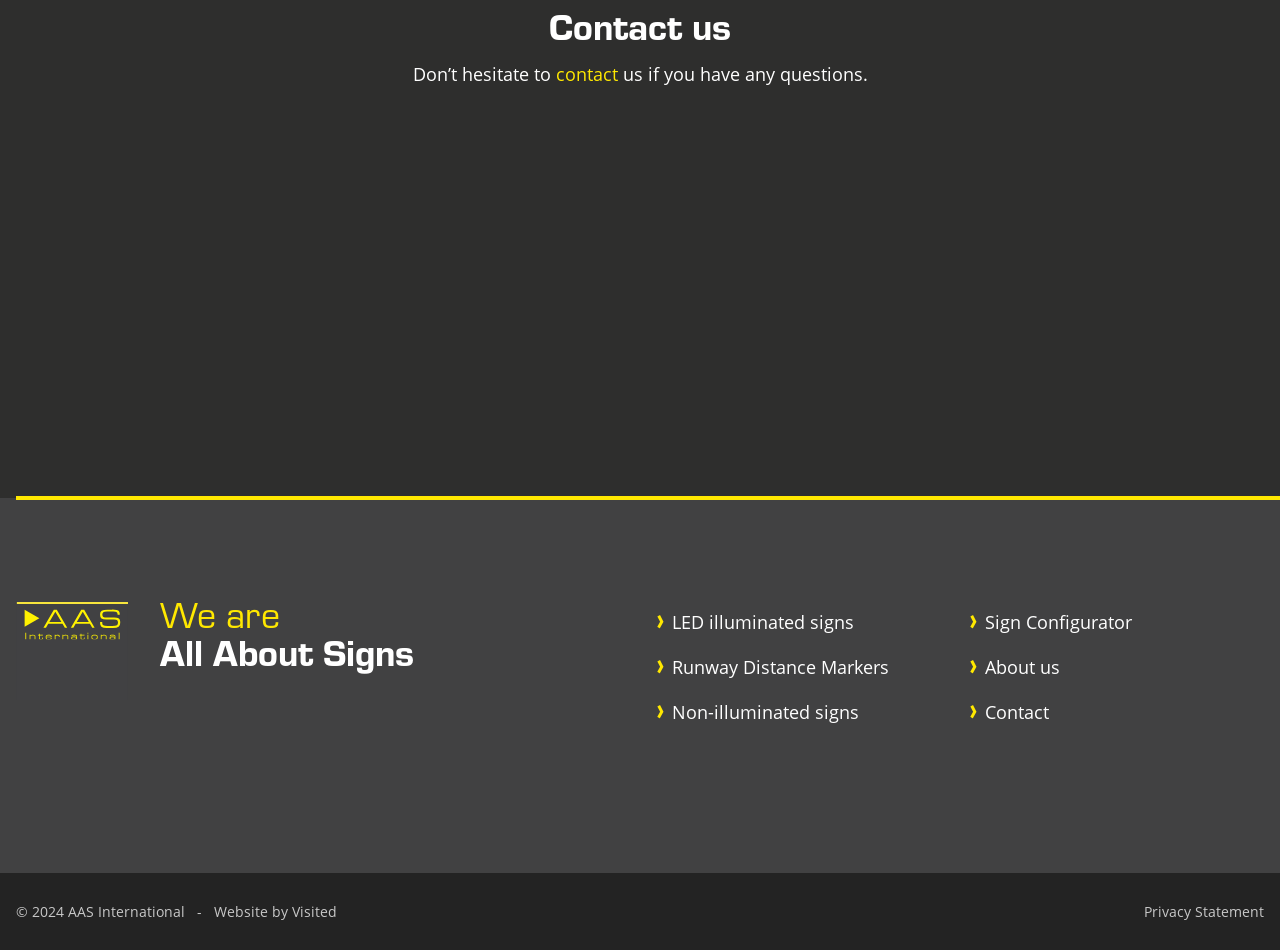Identify the bounding box coordinates of the clickable region necessary to fulfill the following instruction: "Visit the about us page". The bounding box coordinates should be four float numbers between 0 and 1, i.e., [left, top, right, bottom].

[0.769, 0.689, 0.828, 0.715]